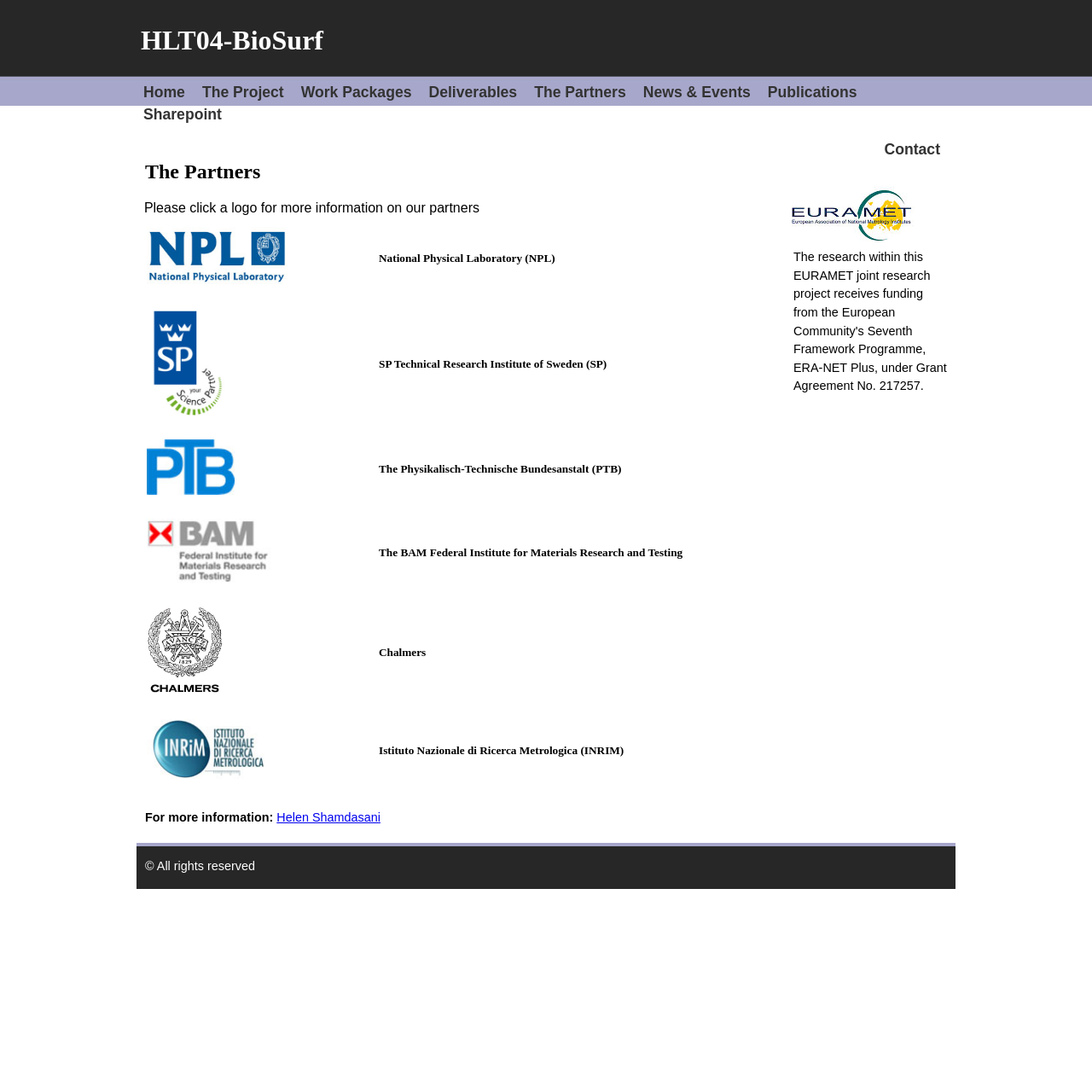Locate the bounding box coordinates of the element to click to perform the following action: 'Click the EMRP logo'. The coordinates should be given as four float values between 0 and 1, in the form of [left, top, right, bottom].

[0.719, 0.17, 0.841, 0.225]